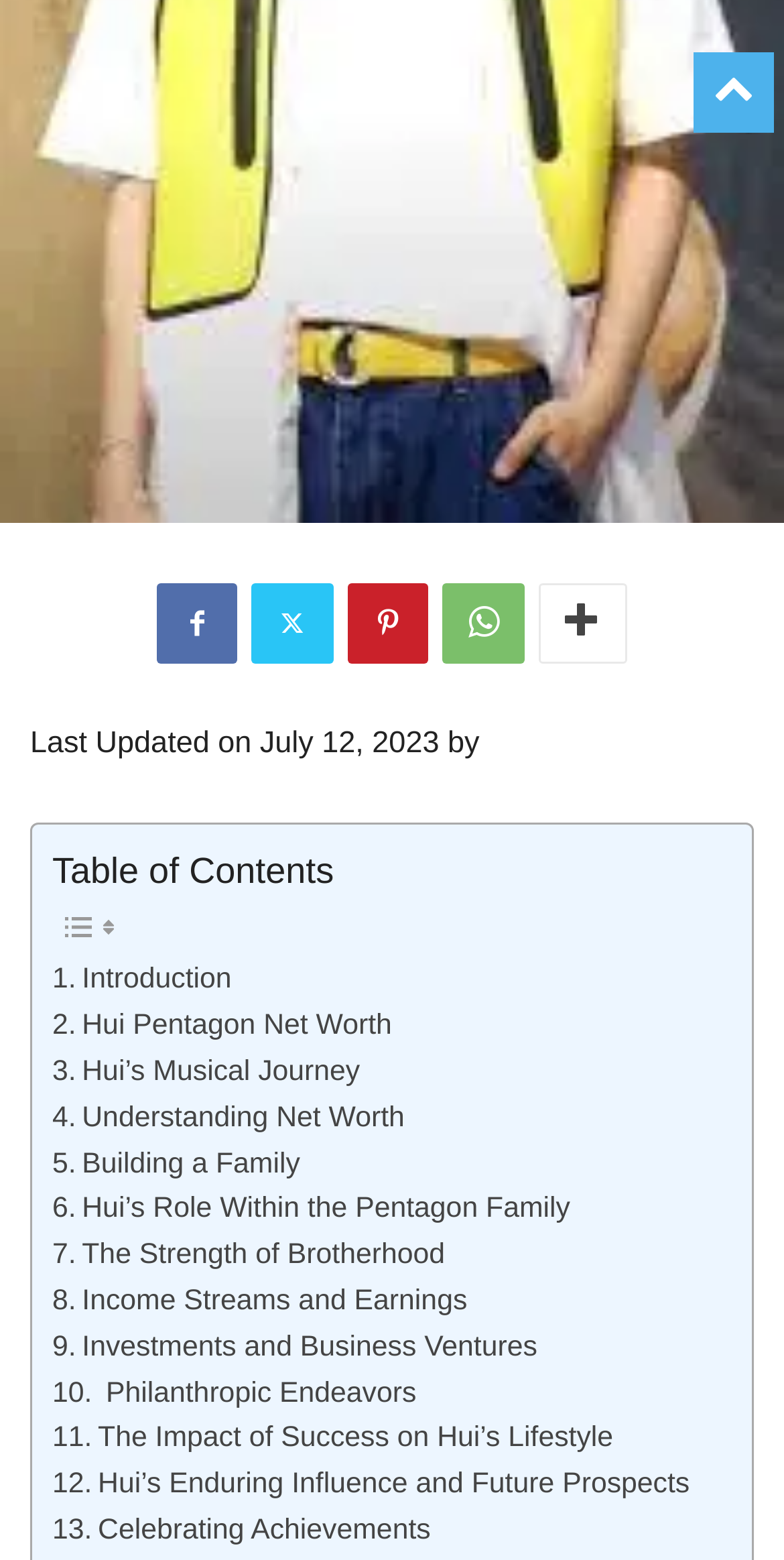Please identify the bounding box coordinates of the area that needs to be clicked to fulfill the following instruction: "Explore Income Streams and Earnings."

[0.067, 0.82, 0.596, 0.849]